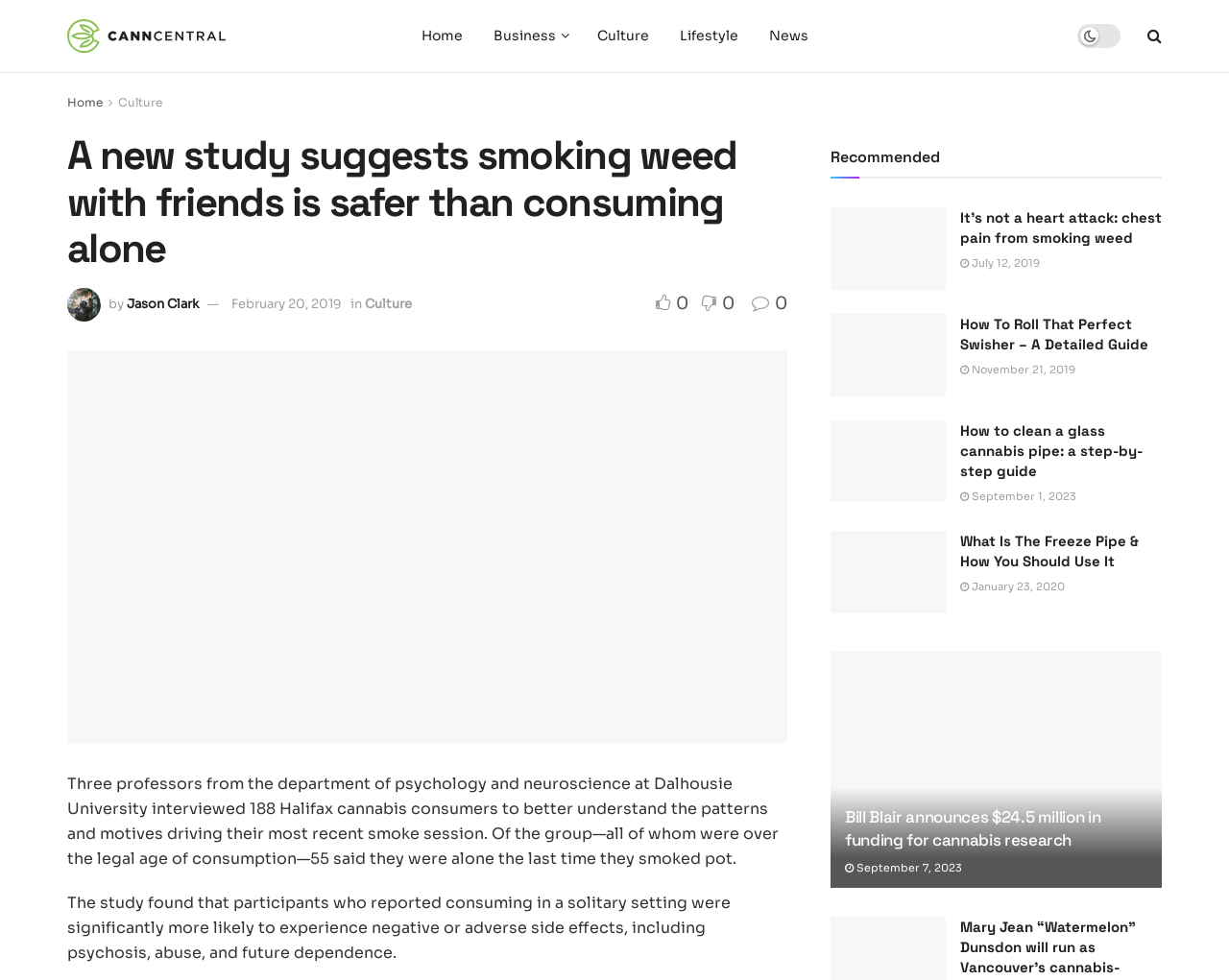Could you locate the bounding box coordinates for the section that should be clicked to accomplish this task: "View the recommended article 'It’s not a heart attack: chest pain from smoking weed'".

[0.676, 0.212, 0.77, 0.296]